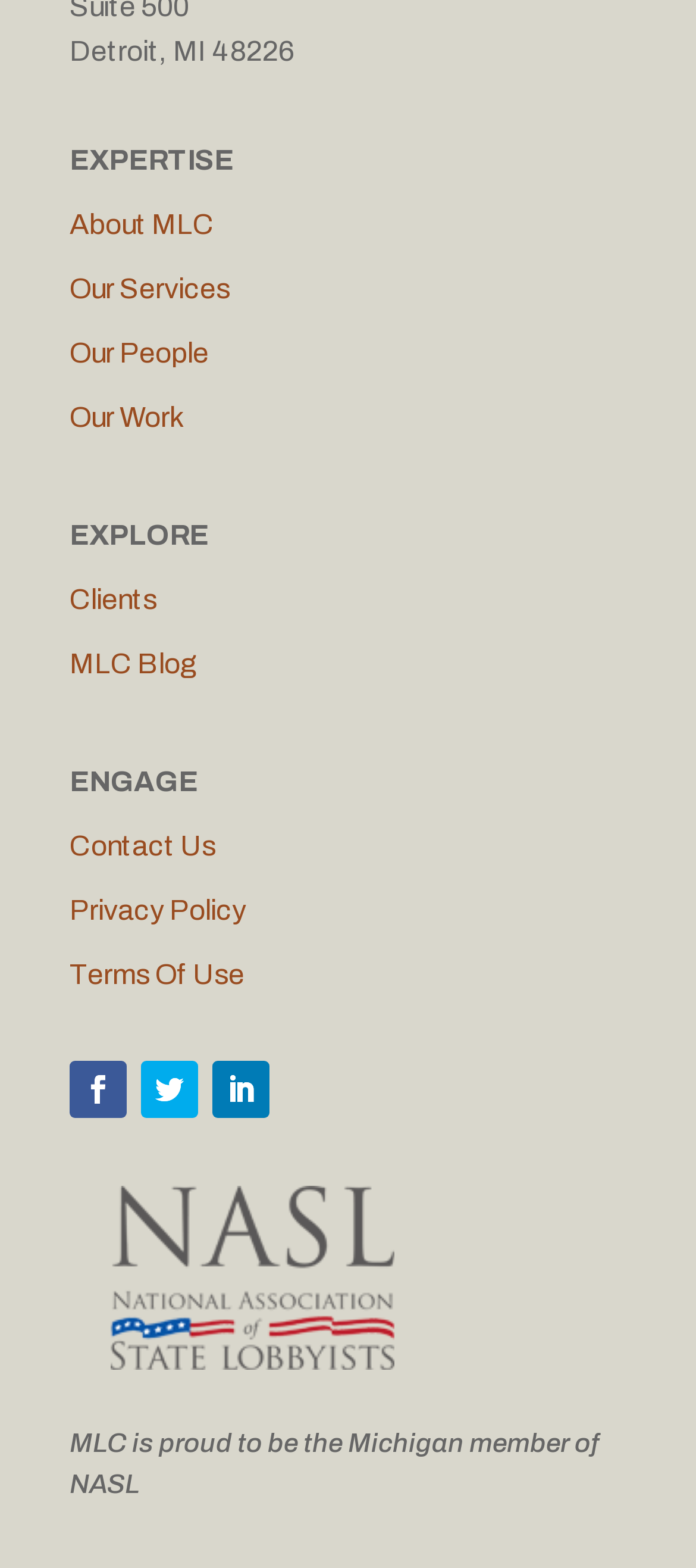Identify the bounding box coordinates of the region that needs to be clicked to carry out this instruction: "Read MLC Blog". Provide these coordinates as four float numbers ranging from 0 to 1, i.e., [left, top, right, bottom].

[0.1, 0.413, 0.285, 0.433]